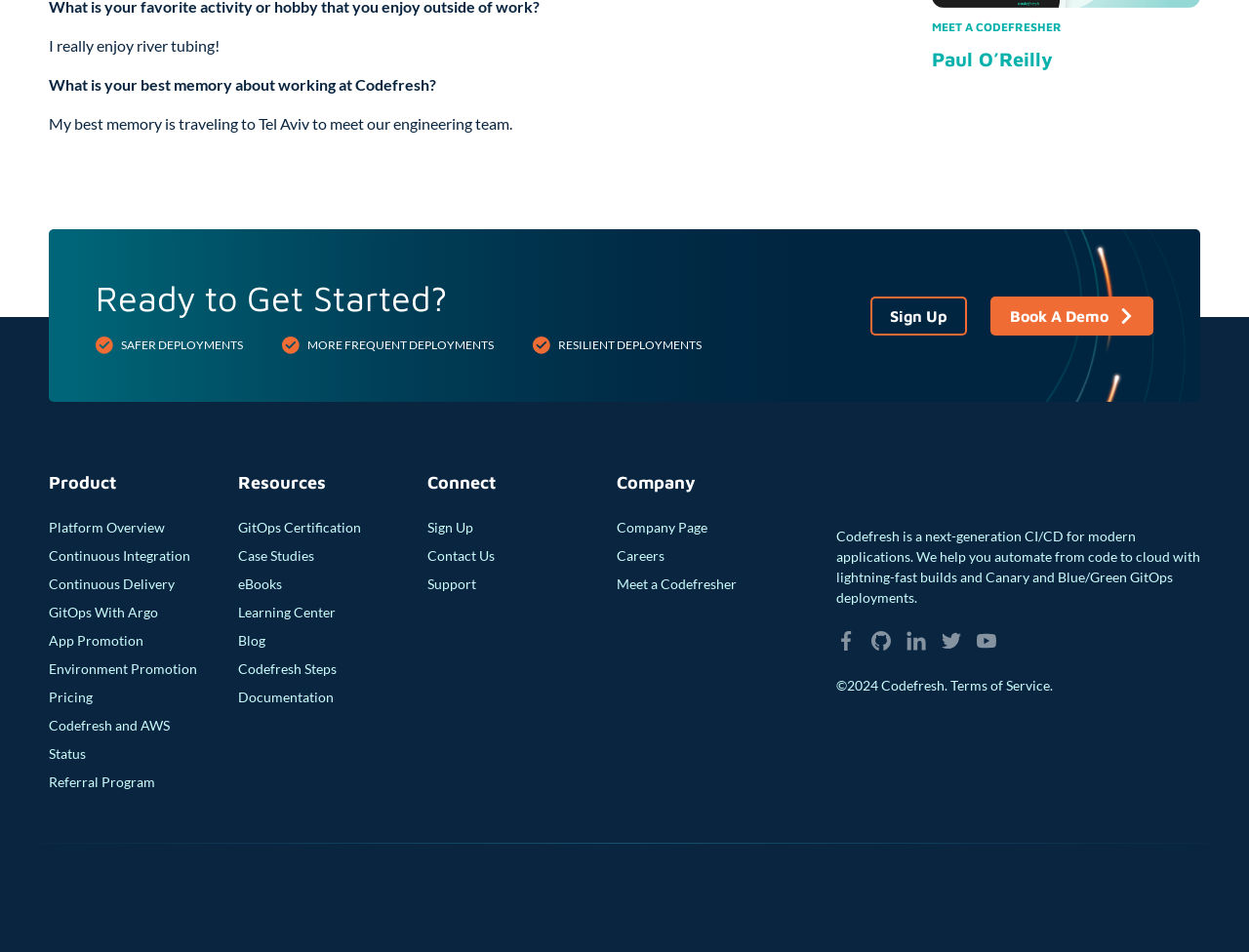How many social media links are present?
Refer to the image and offer an in-depth and detailed answer to the question.

The social media links are present at the bottom of the webpage, and they include links to Facebook, GitHub, LinkedIn, Twitter, and YouTube.